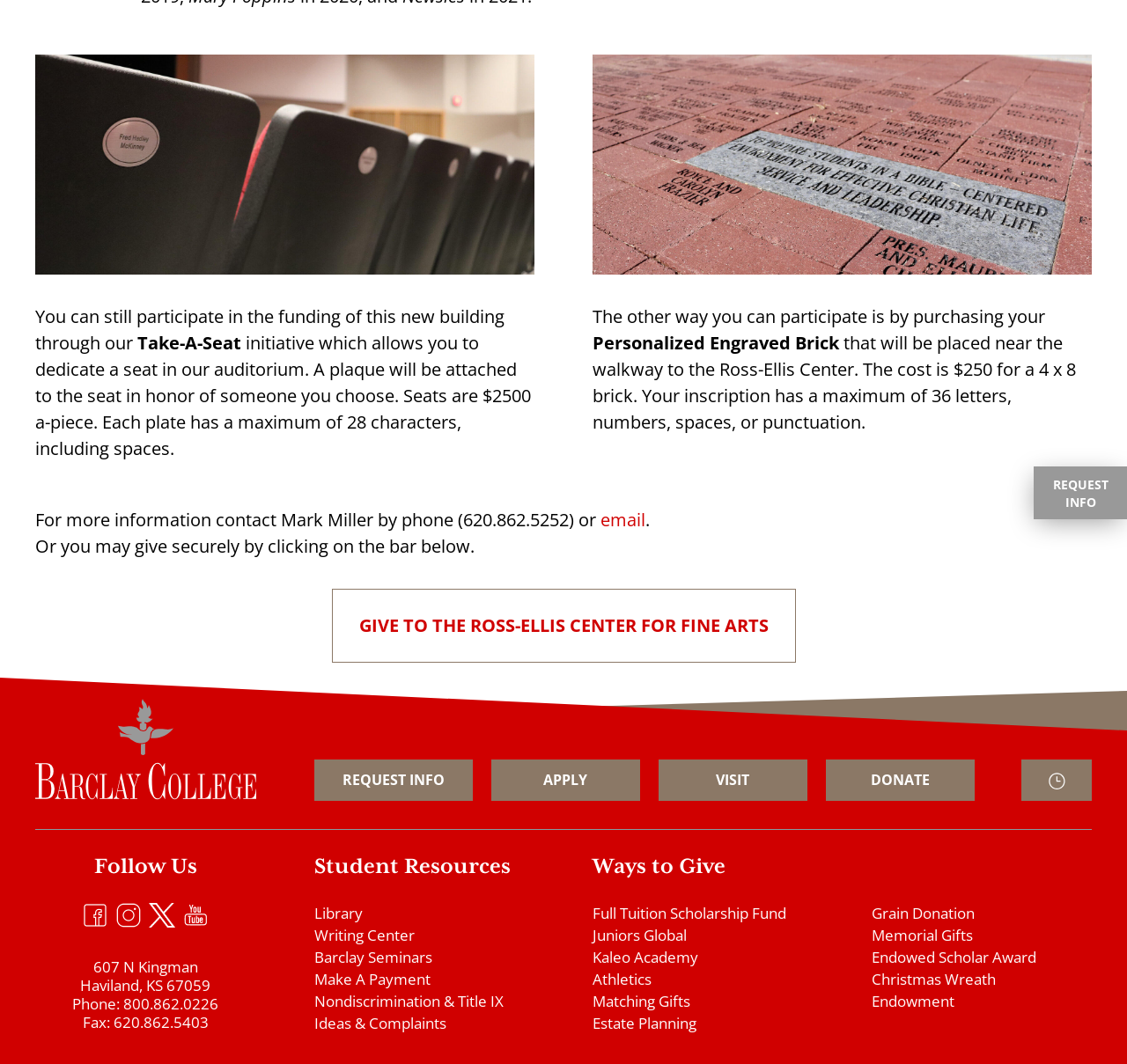Determine the bounding box for the HTML element described here: "Nondiscrimination & Title IX". The coordinates should be given as [left, top, right, bottom] with each number being a float between 0 and 1.

[0.279, 0.931, 0.446, 0.95]